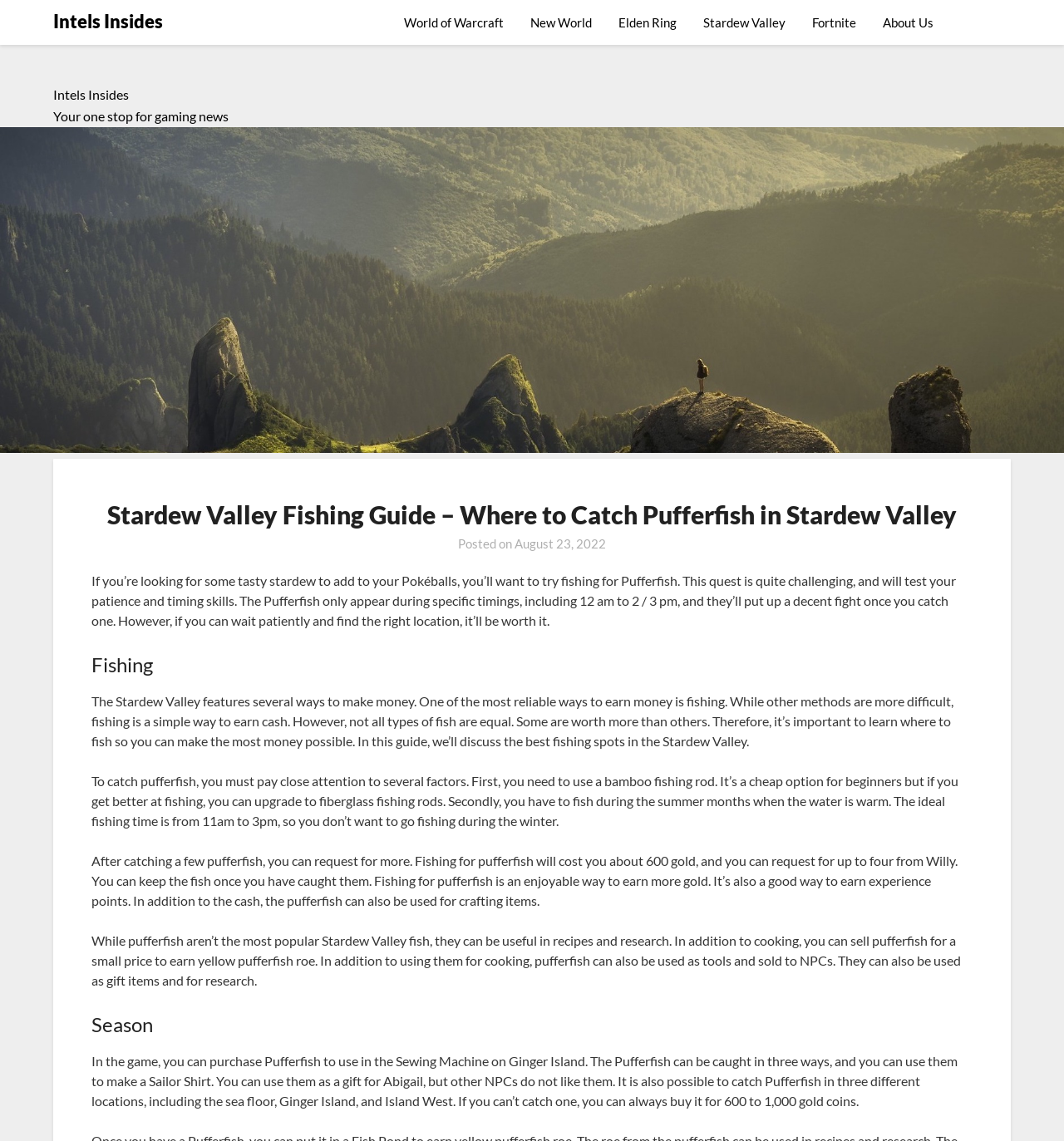Using the webpage screenshot, find the UI element described by World of Warcraft. Provide the bounding box coordinates in the format (top-left x, top-left y, bottom-right x, bottom-right y), ensuring all values are floating point numbers between 0 and 1.

[0.38, 0.0, 0.486, 0.04]